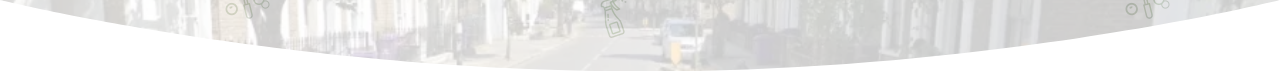Compose an extensive description of the image.

The image features a scenic view of a street in Bethnal Green, E2, set against a soft, translucent background overlay that adds to its inviting atmosphere. The street is lined with charming buildings, capturing the essence of the neighborhood's vibrant culture. There are glimpses of people going about their day, suggesting a lively community interaction. This visual representation complements the theme of professional cleaning services in the area, reflecting the commitment to maintaining a clean and welcoming environment for residents and visitors alike. The image underscores the importance of cleanliness in enhancing the charm of Bethnal Green, where residents can enjoy a sense of community and comfort in their homes.